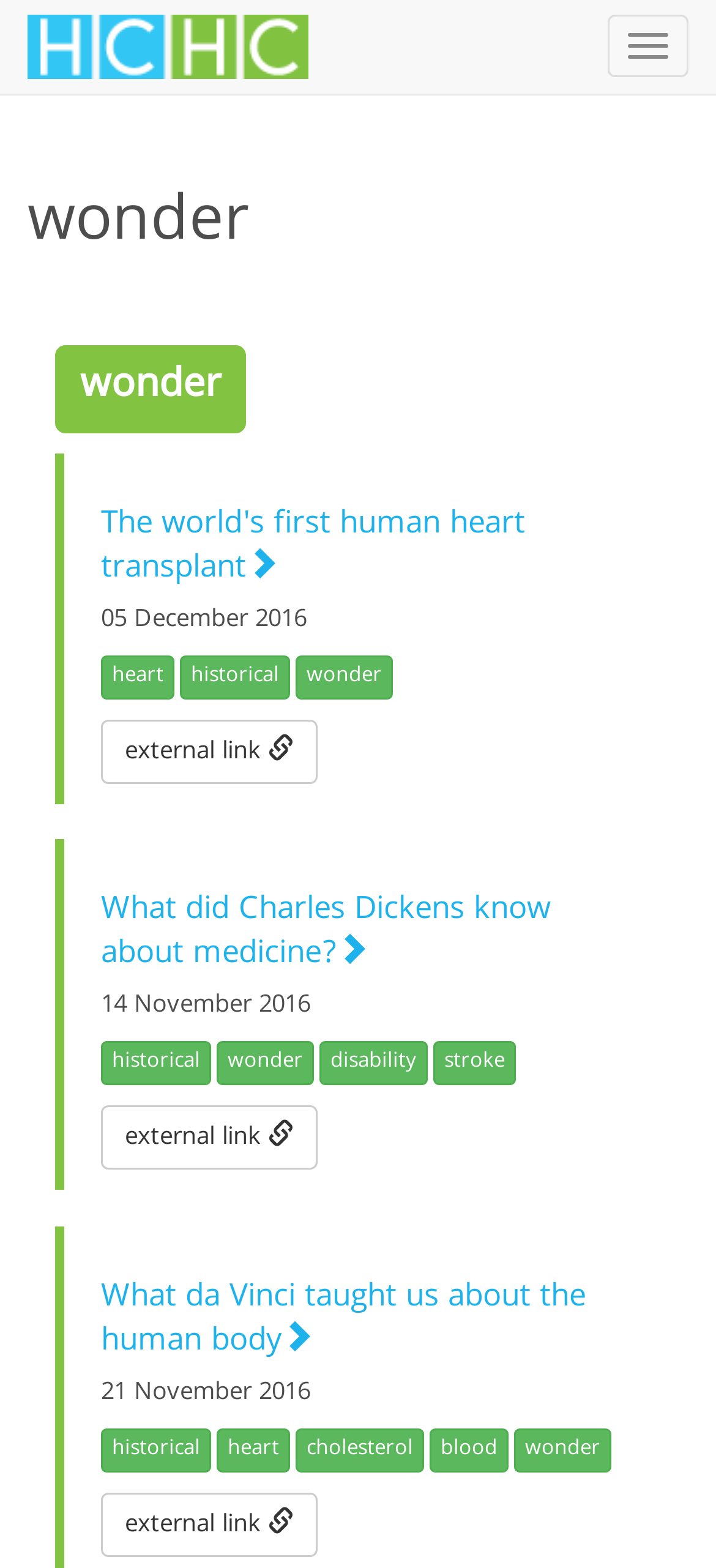Could you determine the bounding box coordinates of the clickable element to complete the instruction: "Click on the 'Home' link"? Provide the coordinates as four float numbers between 0 and 1, i.e., [left, top, right, bottom].

[0.0, 0.009, 0.469, 0.05]